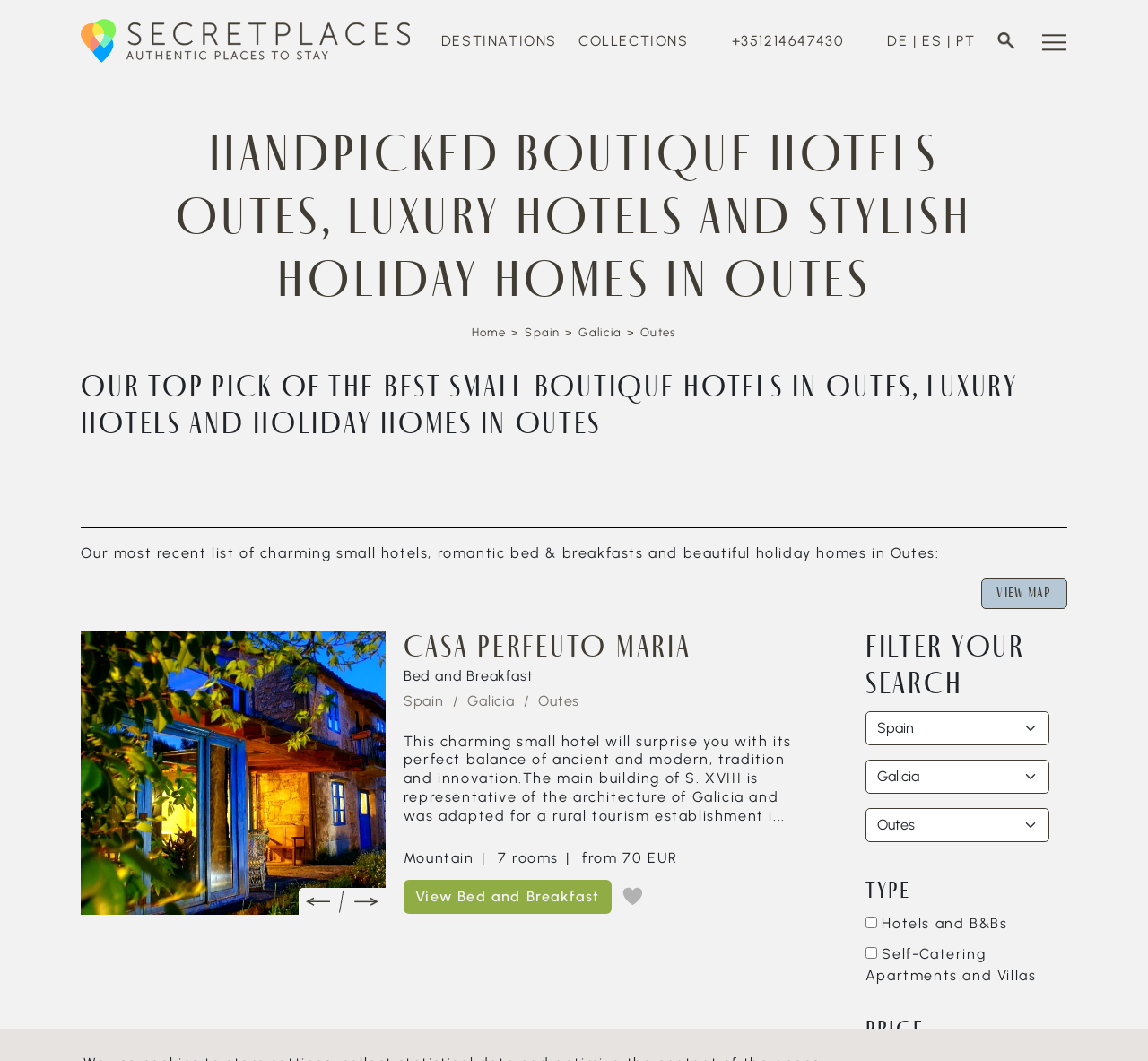What is the price range of Casa Perfeuto Maria?
From the screenshot, supply a one-word or short-phrase answer.

from 70 EUR